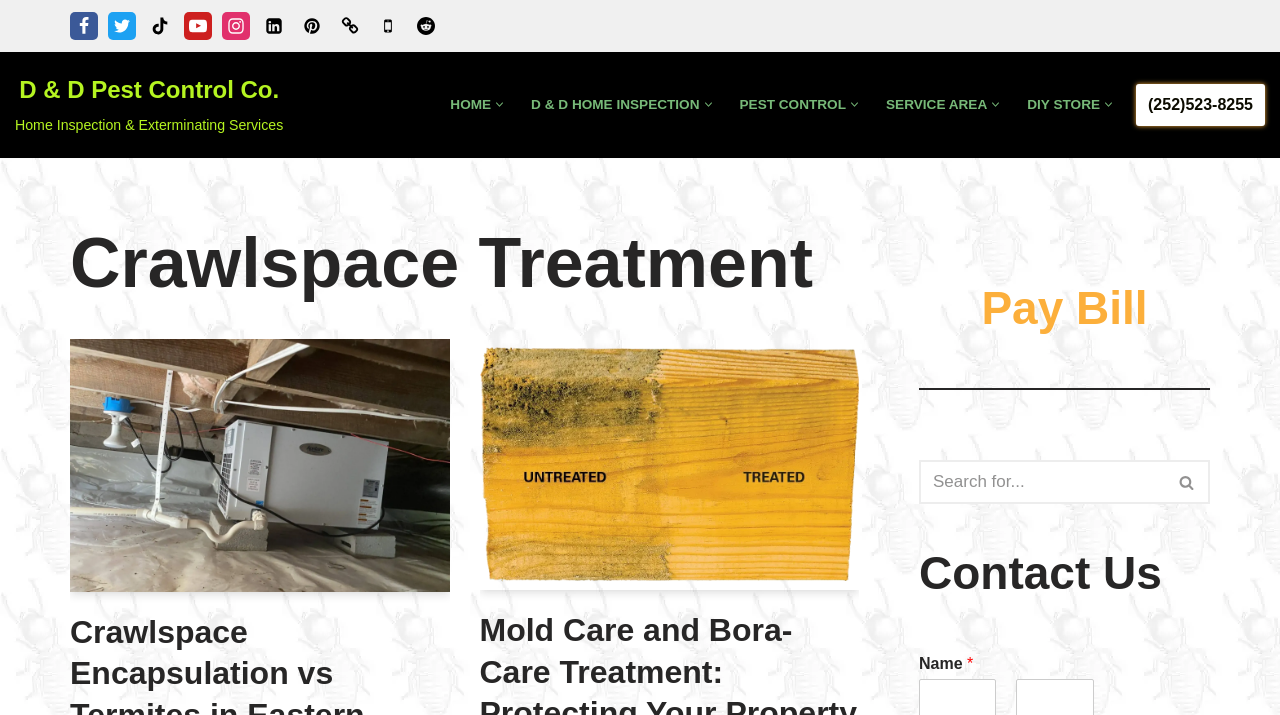Locate the bounding box coordinates of the element's region that should be clicked to carry out the following instruction: "Click the 'Previous slide' button". The coordinates need to be four float numbers between 0 and 1, i.e., [left, top, right, bottom].

None